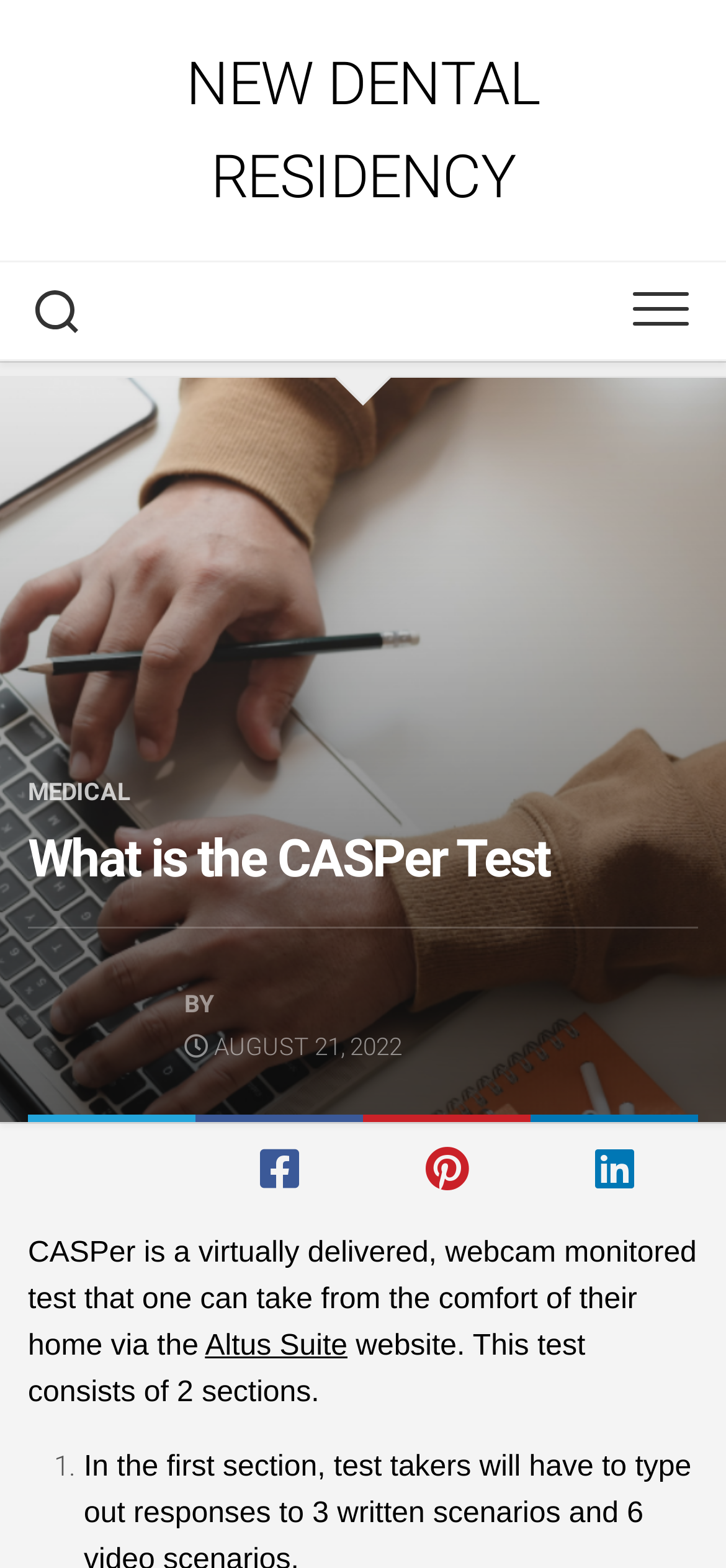Determine the bounding box coordinates of the element that should be clicked to execute the following command: "Click the 'Altus Suite' link".

[0.282, 0.848, 0.479, 0.869]